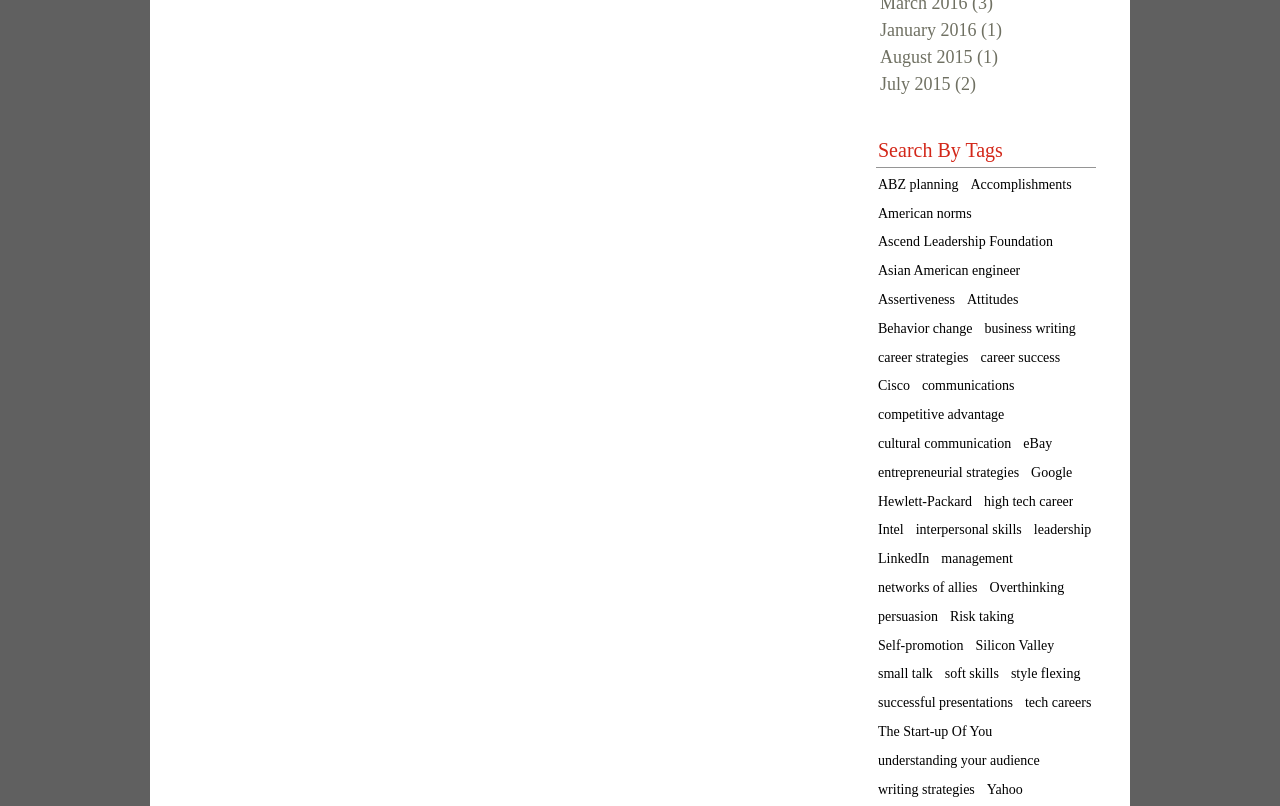Pinpoint the bounding box coordinates for the area that should be clicked to perform the following instruction: "Read about leadership".

[0.808, 0.648, 0.853, 0.669]